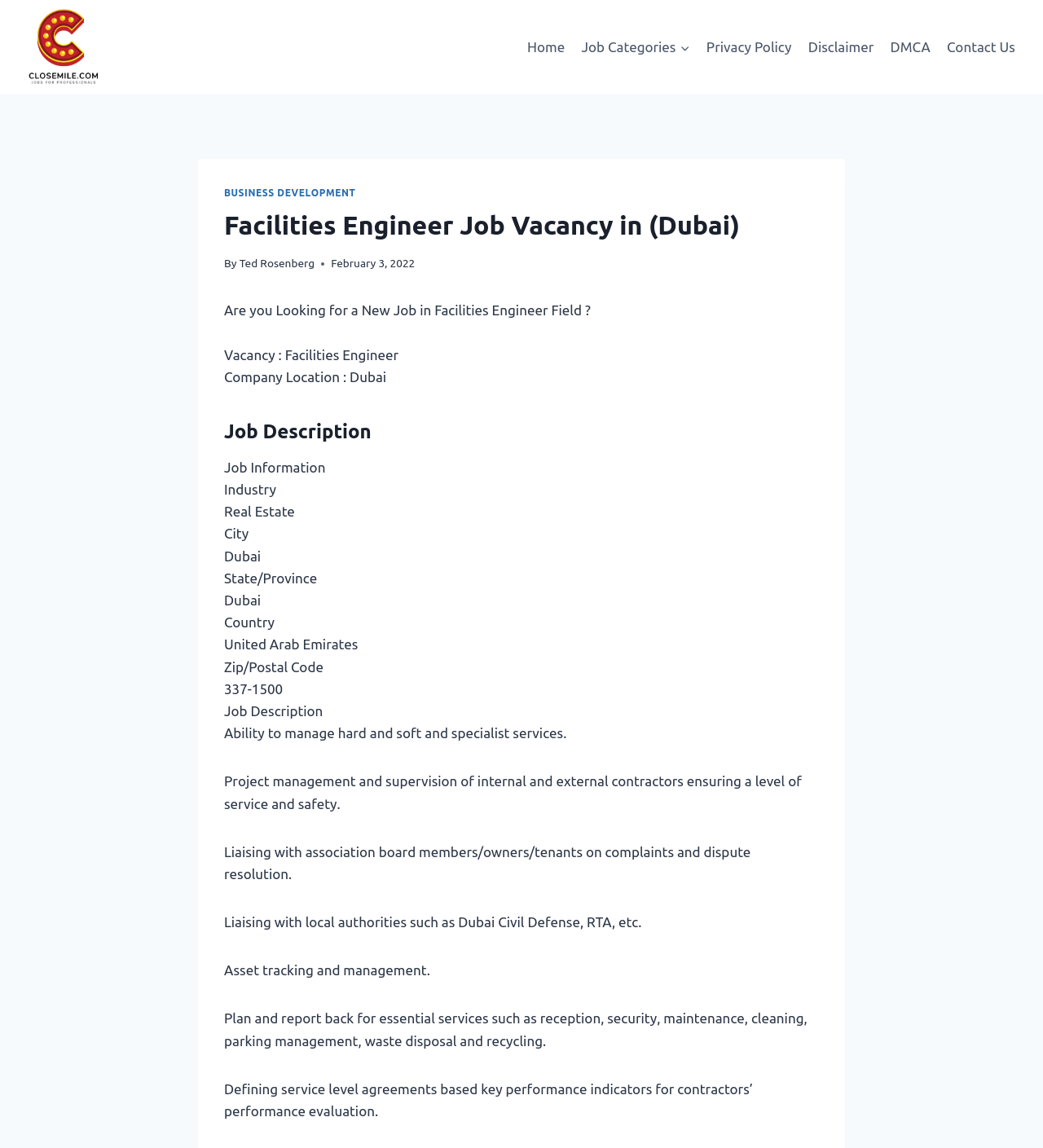Please specify the bounding box coordinates in the format (top-left x, top-left y, bottom-right x, bottom-right y), with all values as floating point numbers between 0 and 1. Identify the bounding box of the UI element described by: alt="Closemile.com"

[0.027, 0.007, 0.095, 0.074]